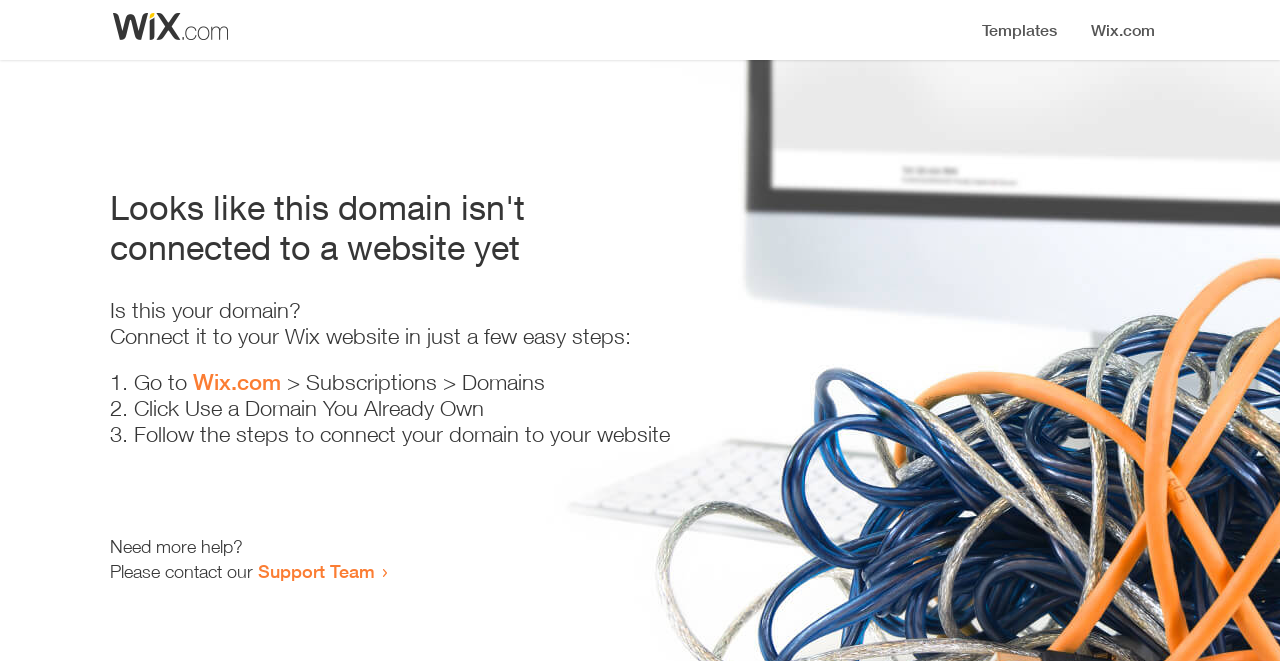Offer an extensive depiction of the webpage and its key elements.

The webpage appears to be an error page, indicating that a domain is not connected to a website yet. At the top, there is a small image, likely a logo or icon. Below the image, a prominent heading reads "Looks like this domain isn't connected to a website yet". 

Underneath the heading, there is a series of instructions to connect the domain to a Wix website. The instructions are presented in a step-by-step format, with each step marked by a numbered list marker (1., 2., 3.). The first step is to "Go to Wix.com > Subscriptions > Domains", with a link to Wix.com provided. The second step is to "Click Use a Domain You Already Own", and the third step is to "Follow the steps to connect your domain to your website". 

At the bottom of the page, there is a section offering additional help, with a message "Need more help?" followed by an invitation to contact the Support Team, which is a clickable link.